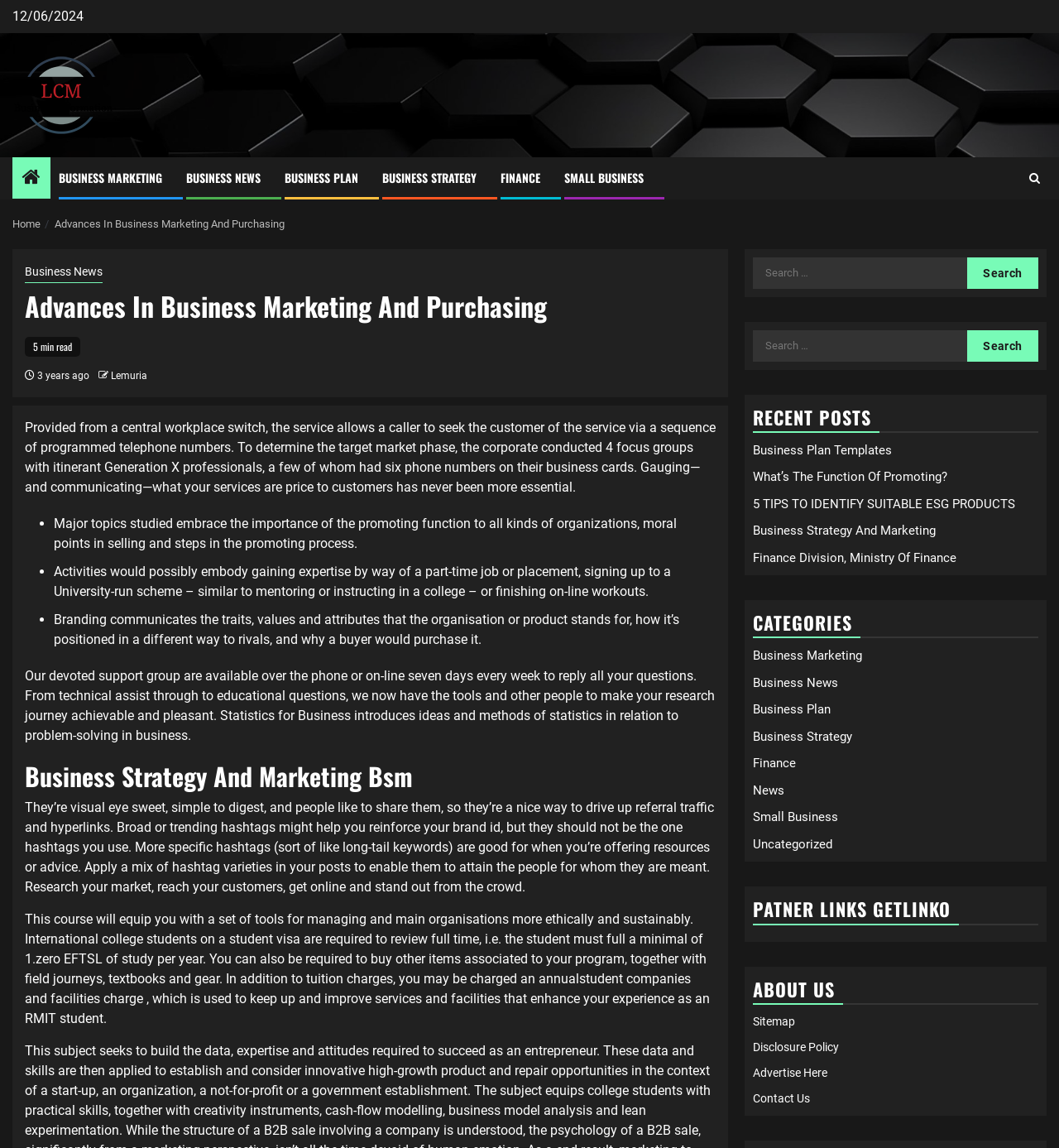Pinpoint the bounding box coordinates of the clickable area needed to execute the instruction: "Click on the 'LACCM' link". The coordinates should be specified as four float numbers between 0 and 1, i.e., [left, top, right, bottom].

[0.012, 0.075, 0.109, 0.089]